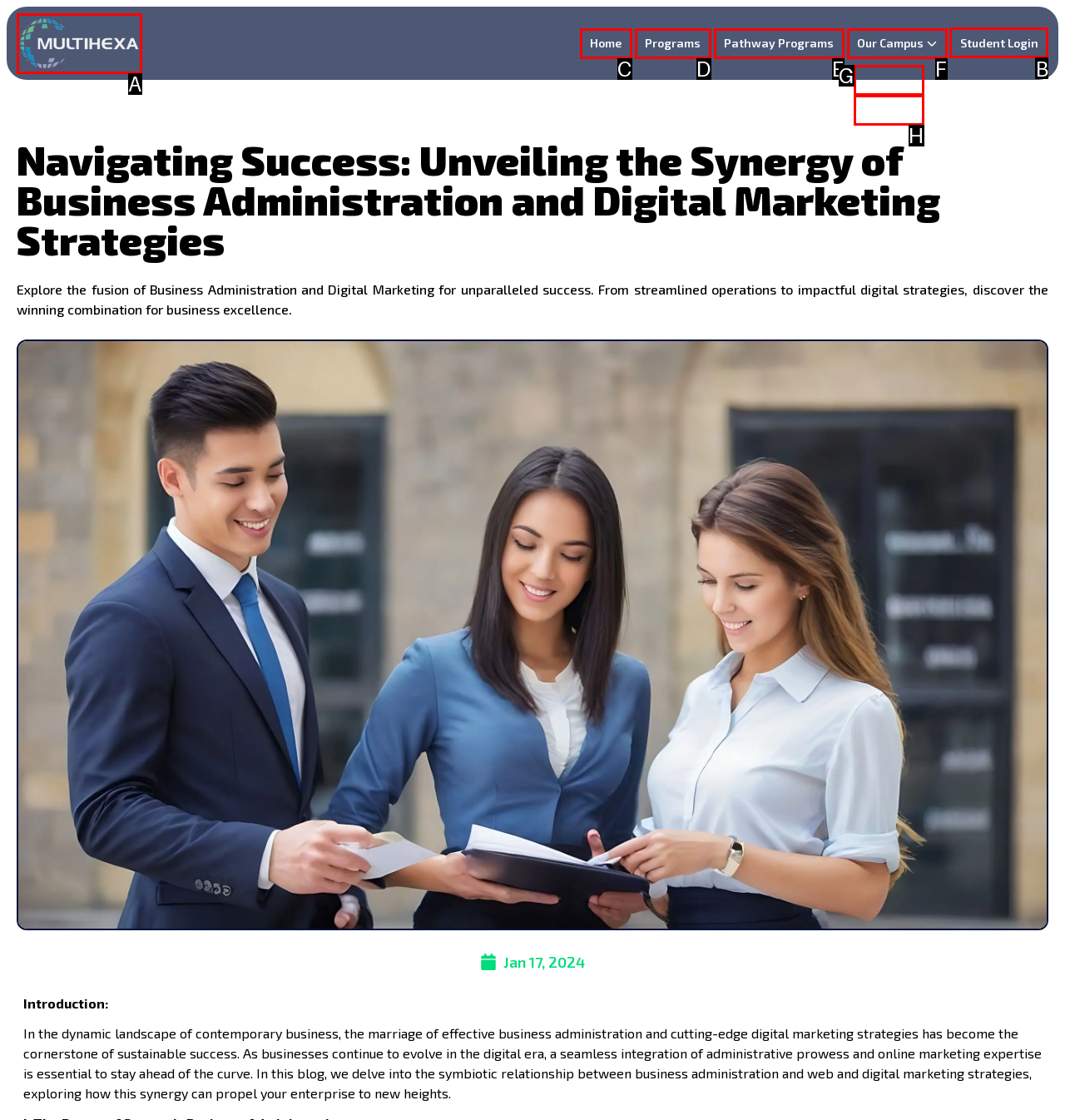Pick the option that should be clicked to perform the following task: Learn about Hotel Accommodation and Online Booking
Answer with the letter of the selected option from the available choices.

None